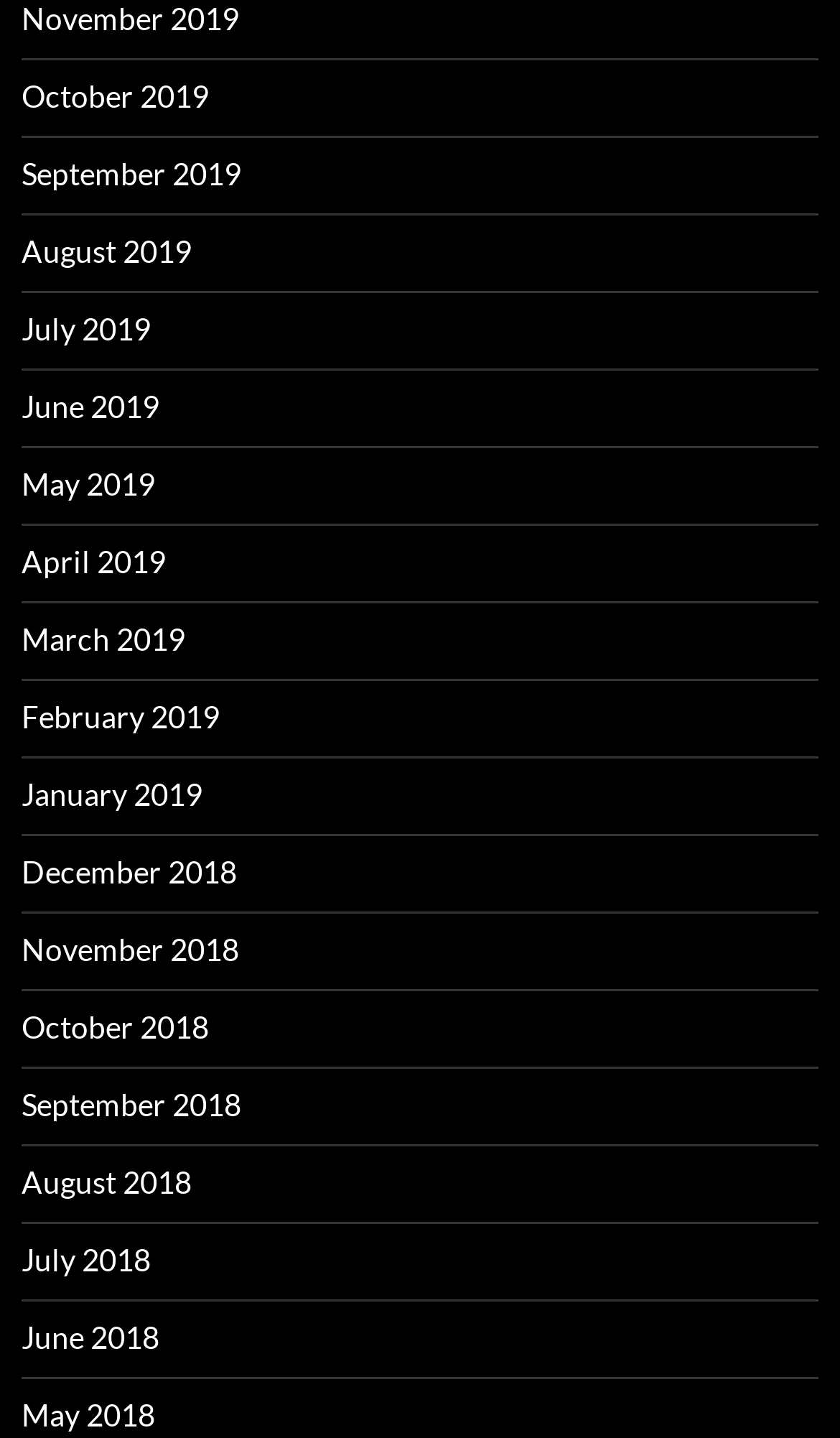Determine the bounding box coordinates of the element's region needed to click to follow the instruction: "view August 2019". Provide these coordinates as four float numbers between 0 and 1, formatted as [left, top, right, bottom].

[0.026, 0.162, 0.228, 0.187]